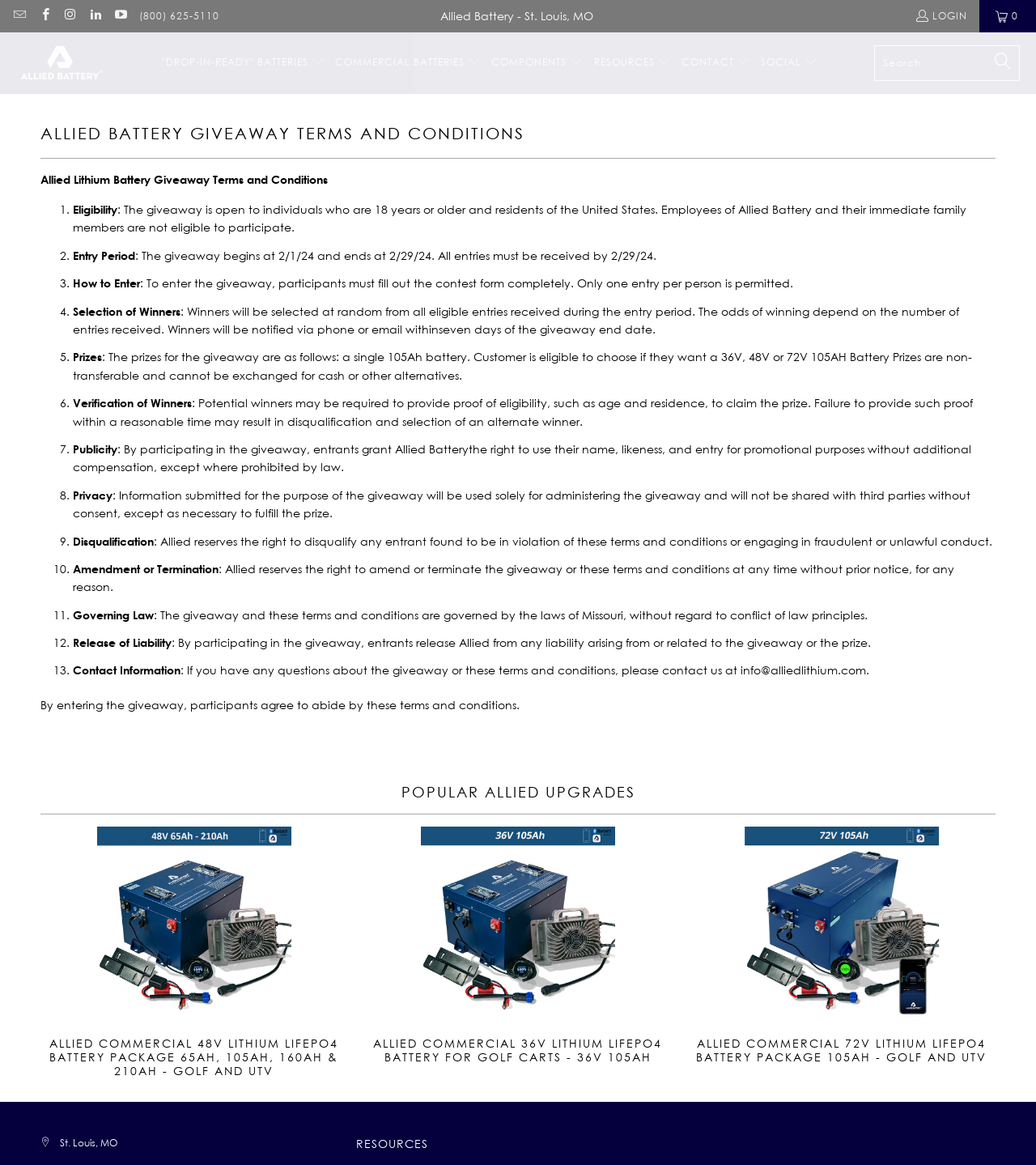Determine the bounding box coordinates of the clickable region to follow the instruction: "Subscribe to the newsletter".

None